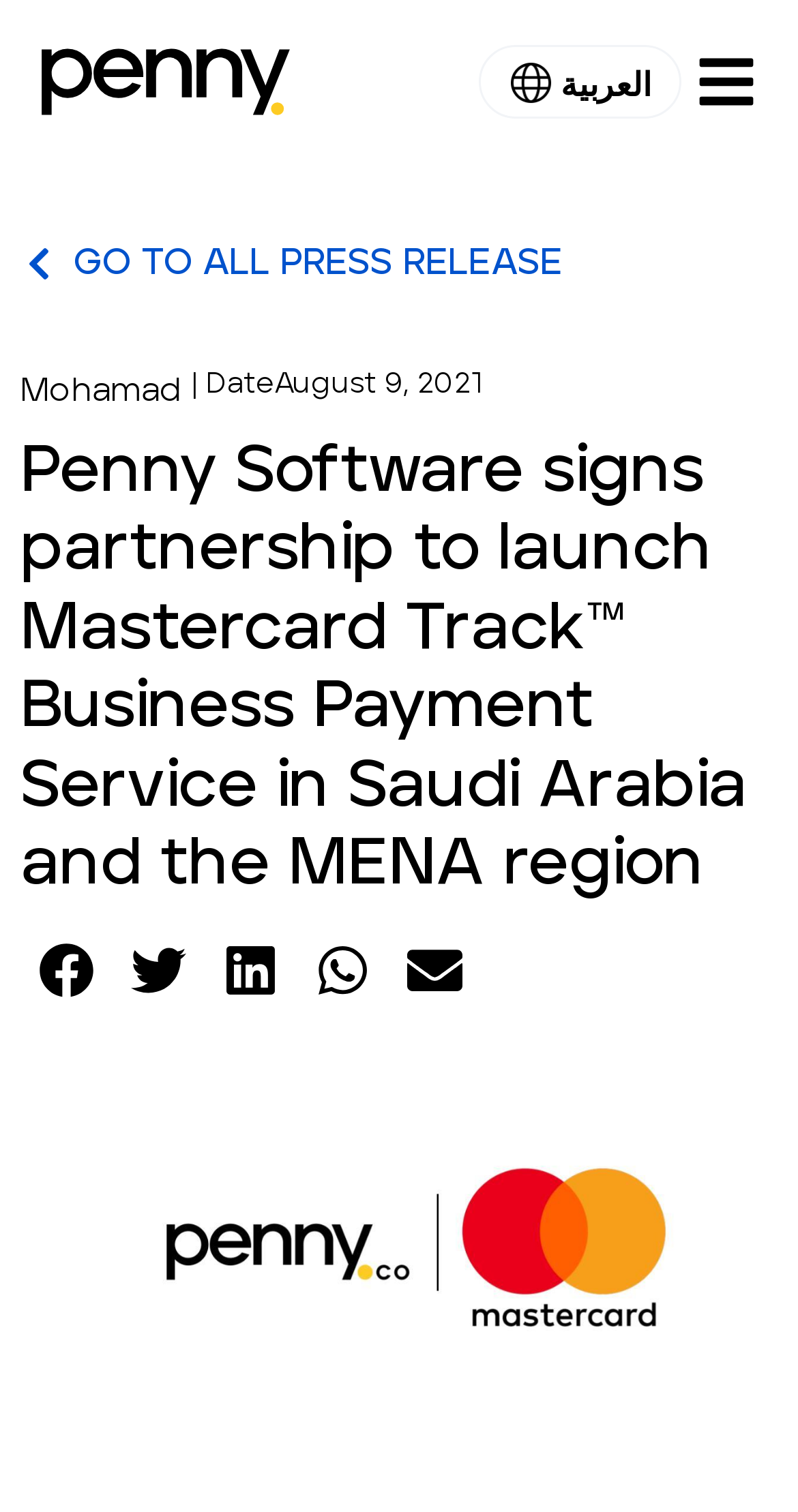How many social media platforms can you share this article on?
Using the image as a reference, give a one-word or short phrase answer.

5